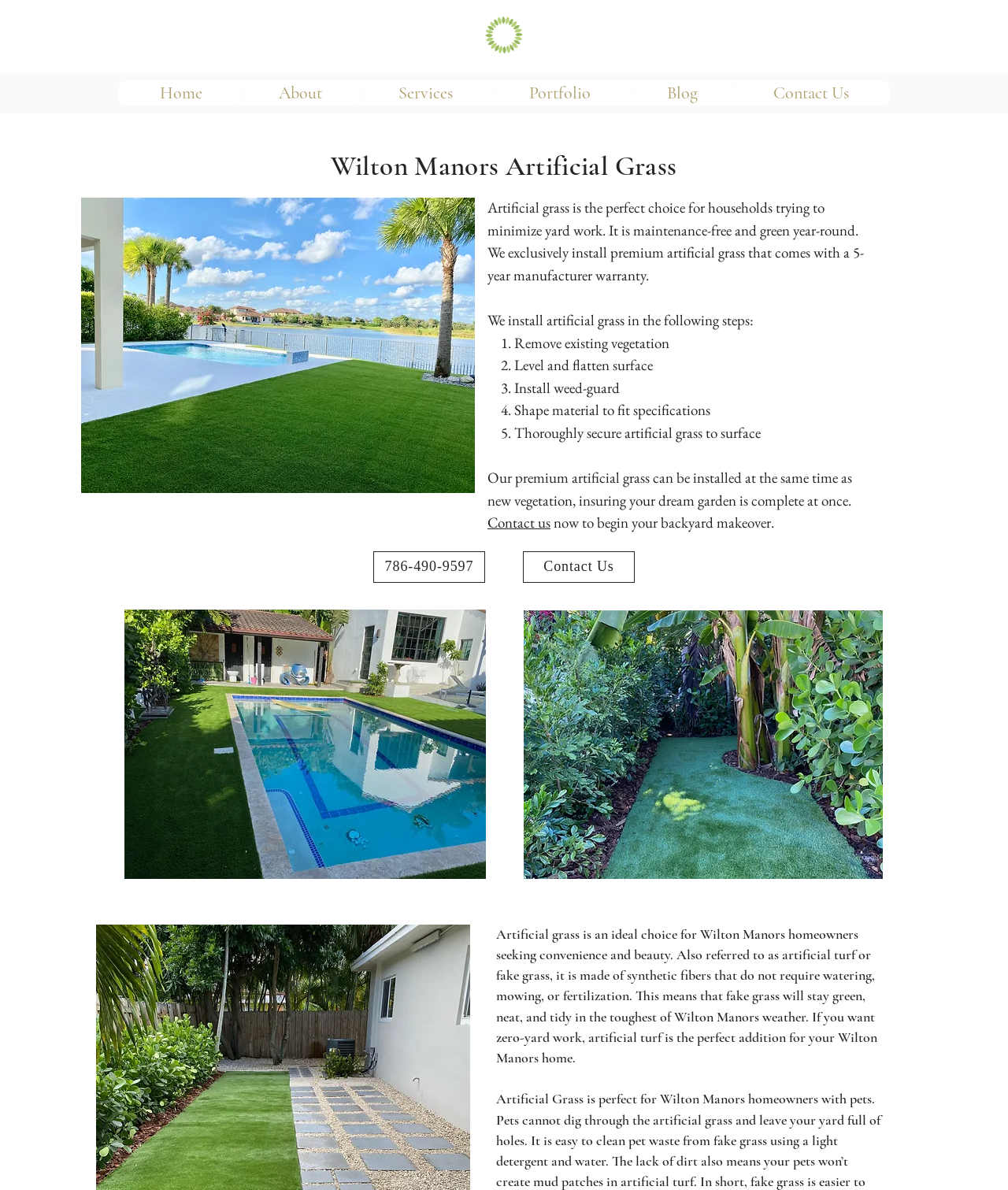Based on the provided description, "Contact Us", find the bounding box of the corresponding UI element in the screenshot.

[0.679, 0.068, 0.883, 0.089]